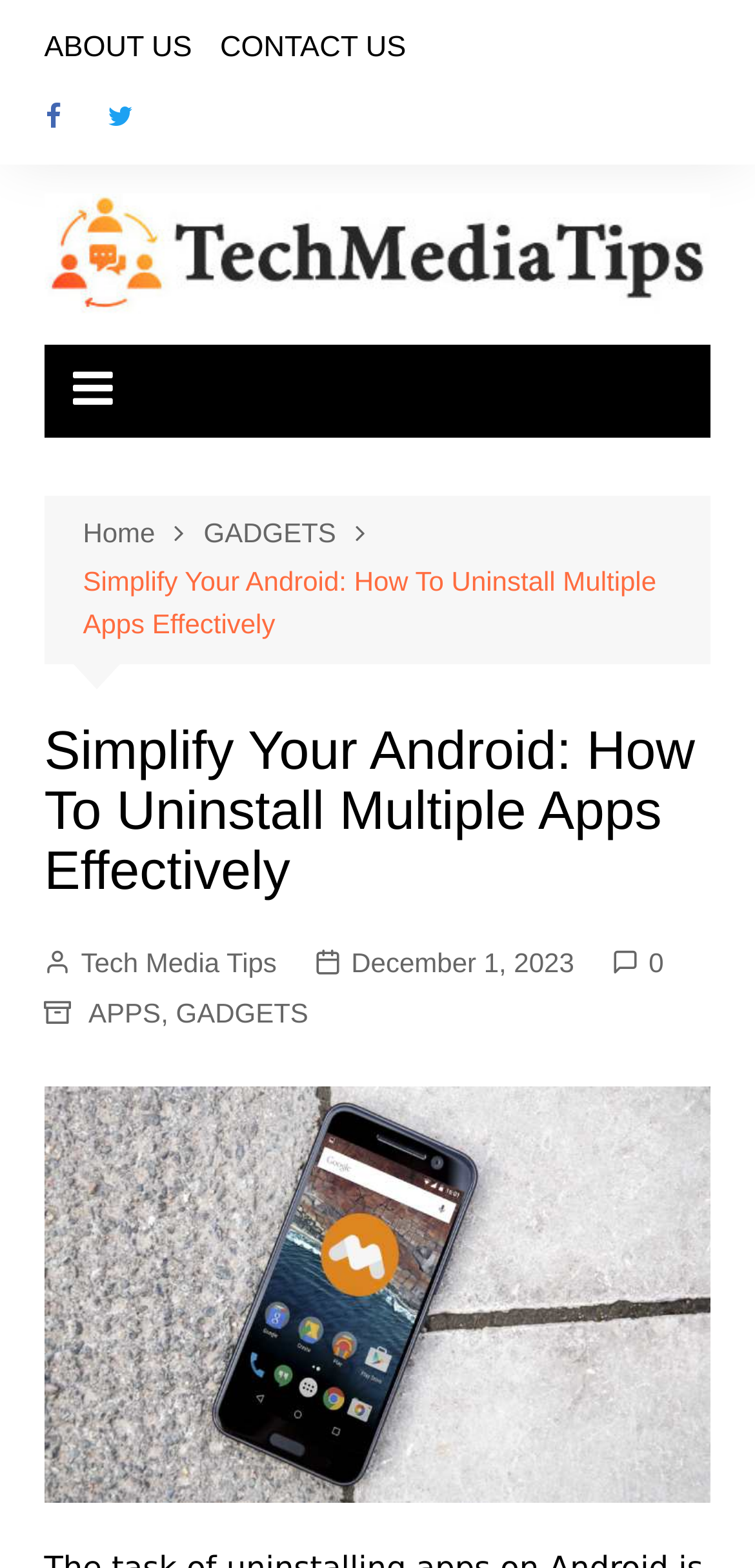Can you identify the bounding box coordinates of the clickable region needed to carry out this instruction: 'go to about us page'? The coordinates should be four float numbers within the range of 0 to 1, stated as [left, top, right, bottom].

[0.058, 0.012, 0.254, 0.049]